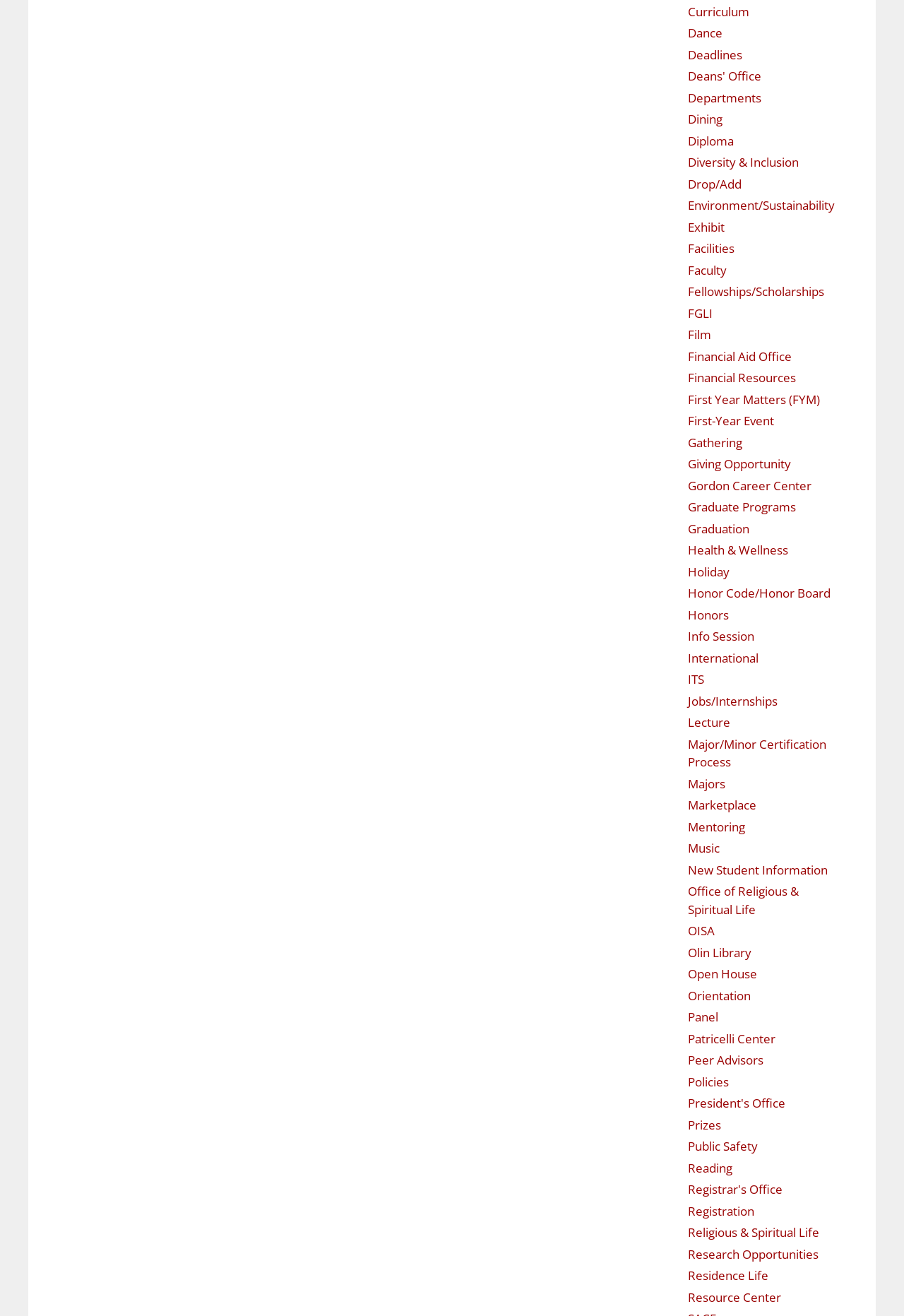How many links are related to 'Office' on the webpage?
Please provide a single word or phrase in response based on the screenshot.

3